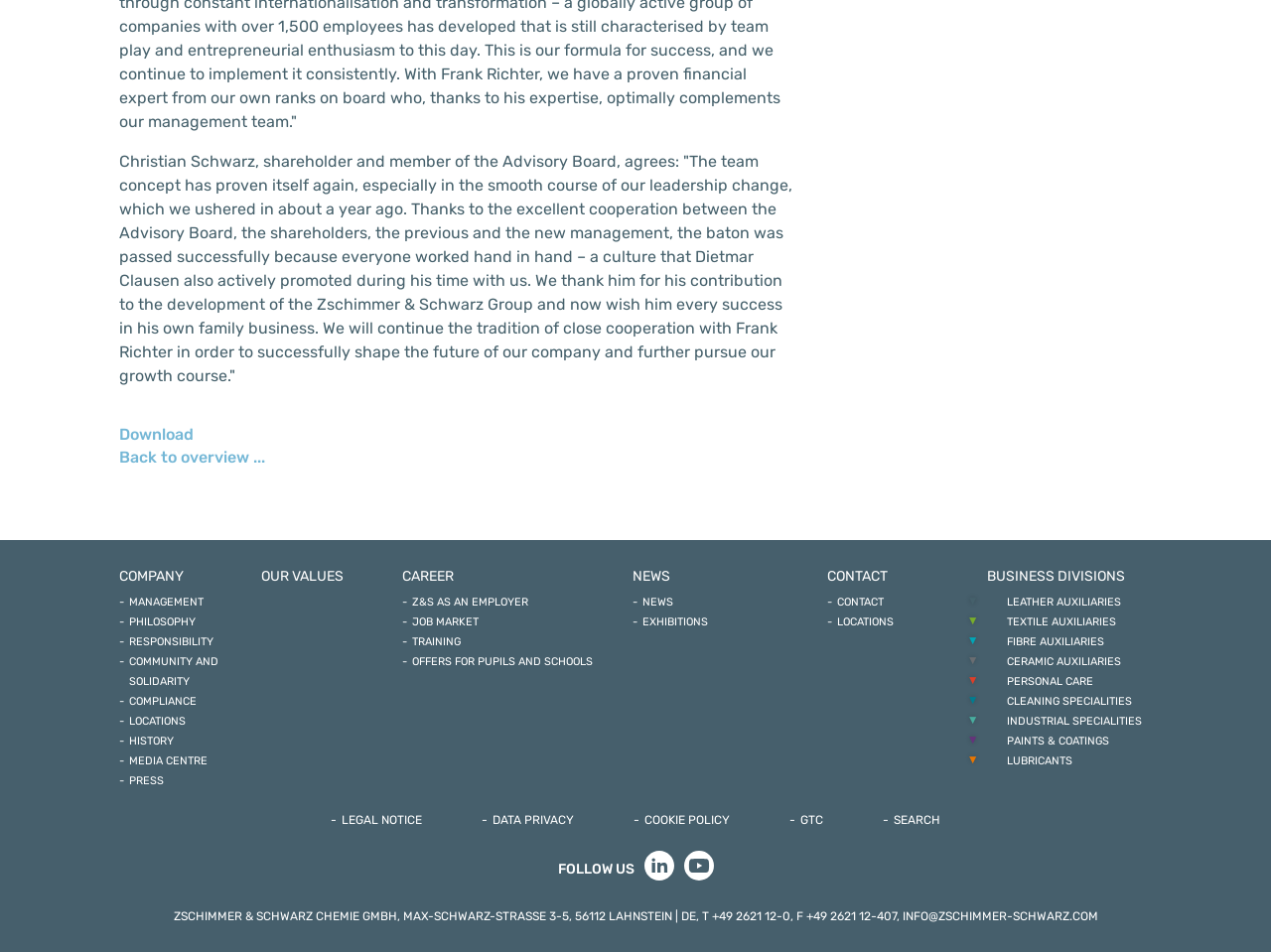Please identify the bounding box coordinates of the element that needs to be clicked to perform the following instruction: "Click on the 'COMPANY' link".

[0.094, 0.595, 0.145, 0.617]